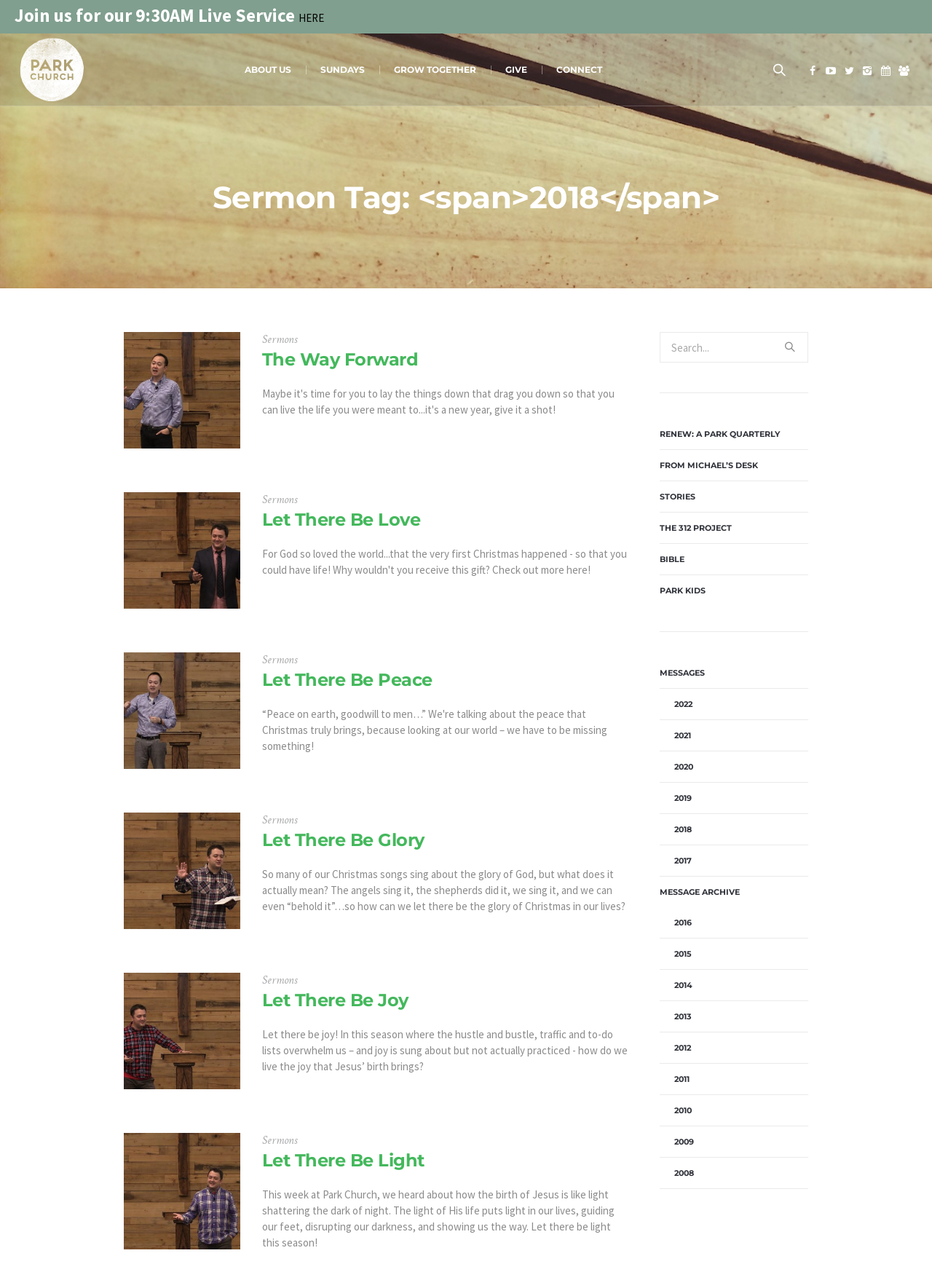Please identify the bounding box coordinates of the element on the webpage that should be clicked to follow this instruction: "View the sermon Let There Be Joy". The bounding box coordinates should be given as four float numbers between 0 and 1, formatted as [left, top, right, bottom].

[0.281, 0.768, 0.676, 0.797]